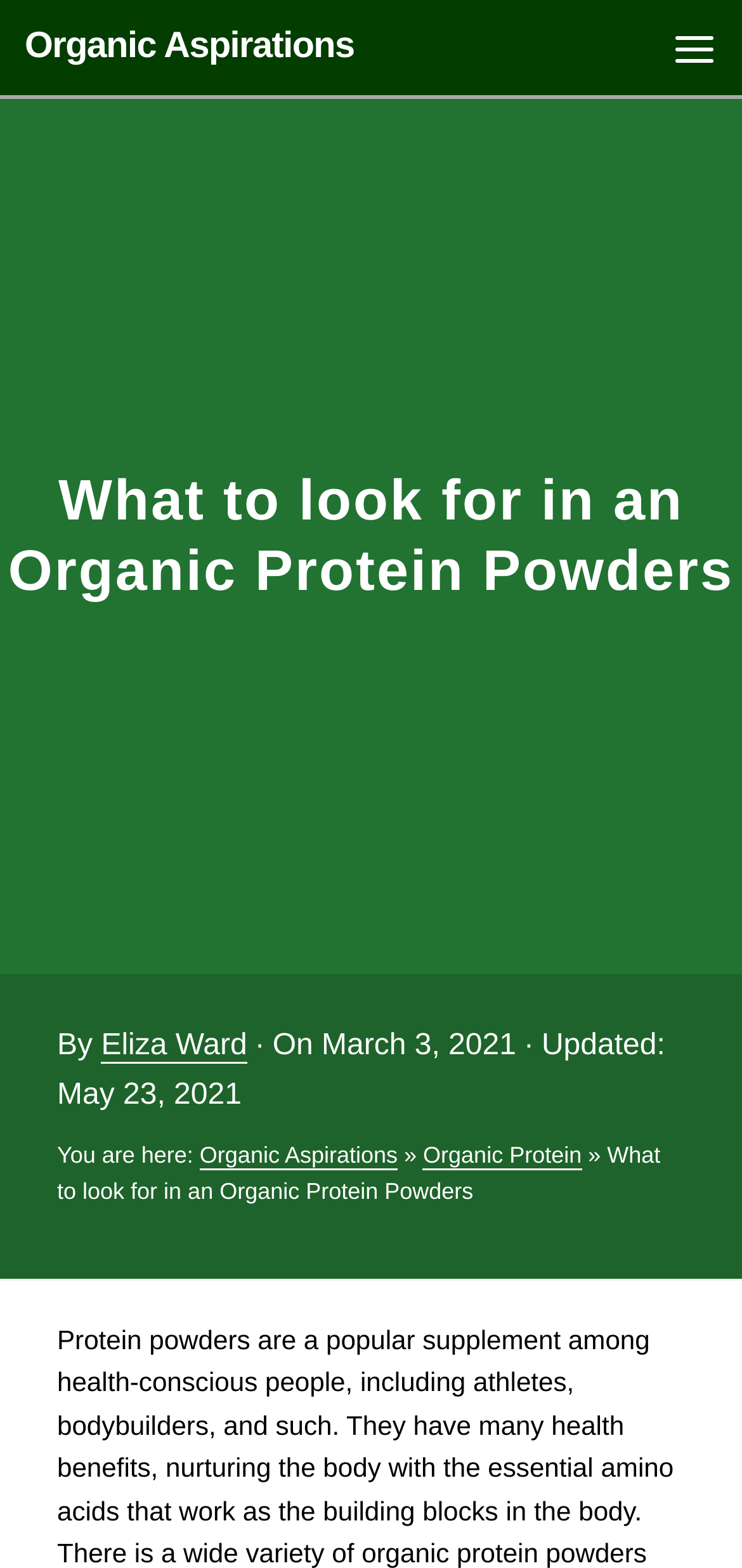When was this article last updated?
Please give a detailed and thorough answer to the question, covering all relevant points.

I found the updated date by looking at the text next to the 'Updated:' label, which is 'May 23, 2021'.